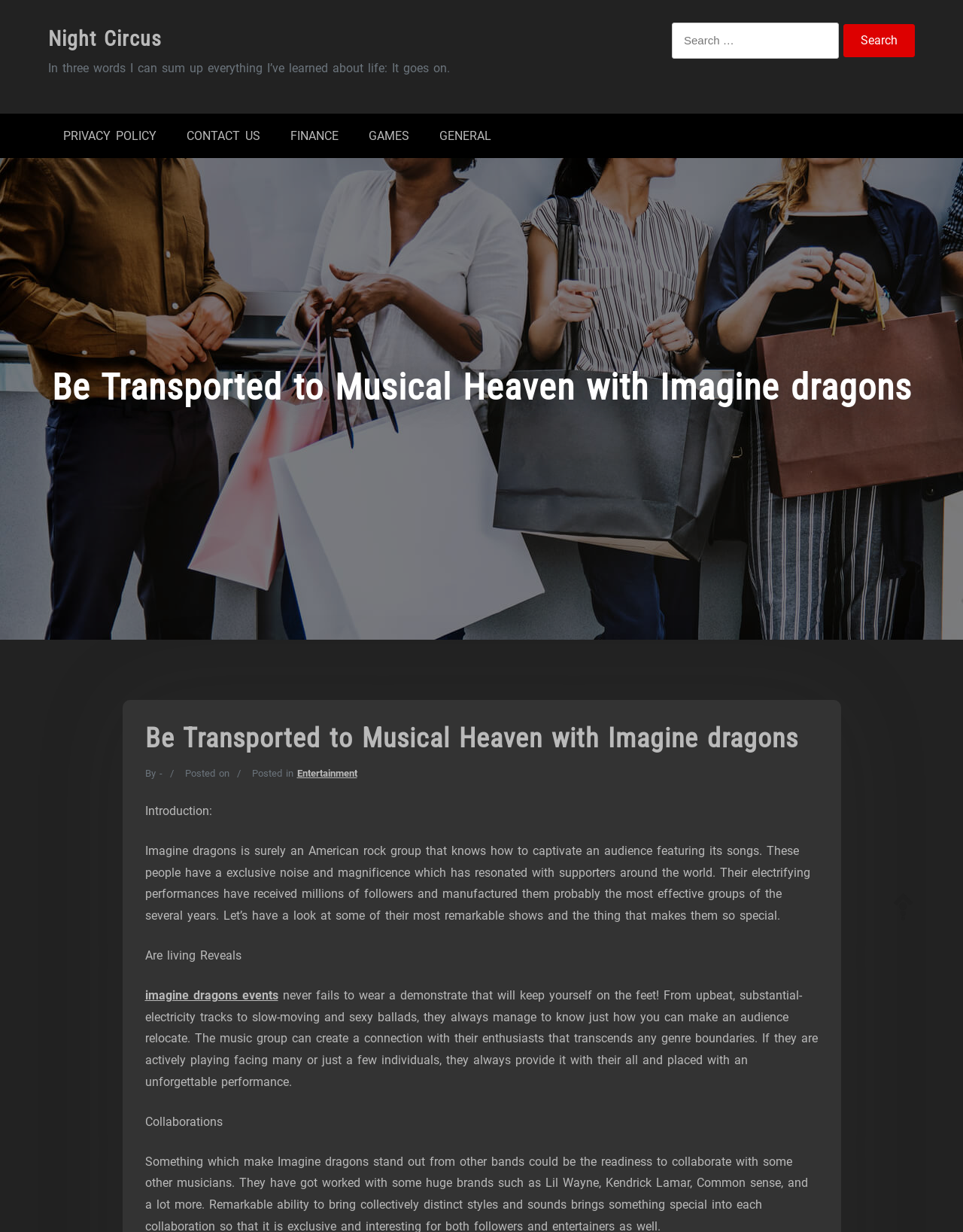What is the purpose of the links at the top of the webpage?
Refer to the screenshot and deliver a thorough answer to the question presented.

The links at the top of the webpage, such as 'PRIVACY POLICY', 'CONTACT US', 'FINANCE', 'GAMES', and 'GENERAL', are likely used to navigate to other pages on the website, providing additional information or services.